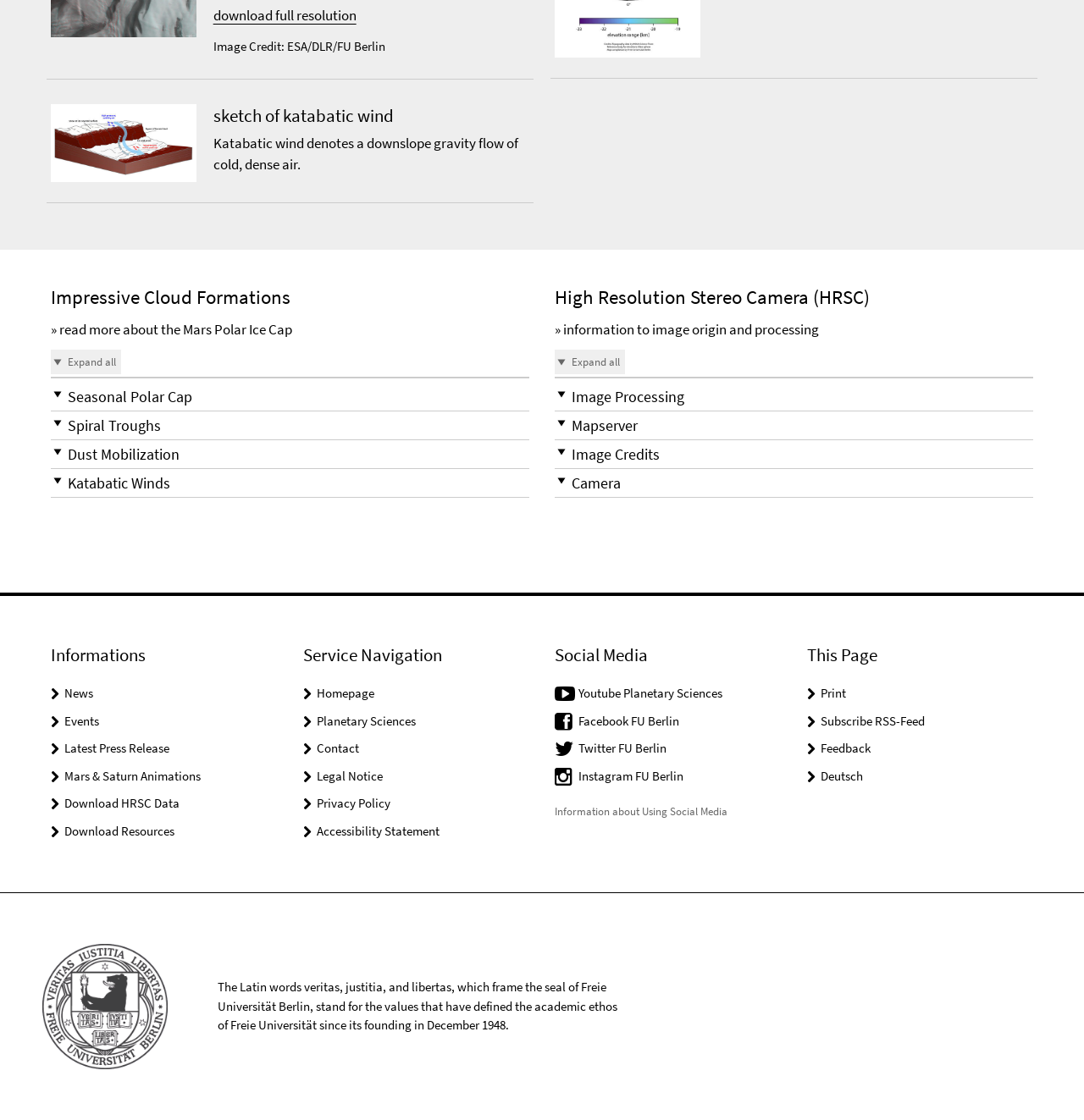Find the bounding box coordinates for the UI element that matches this description: "News".

[0.059, 0.612, 0.086, 0.626]